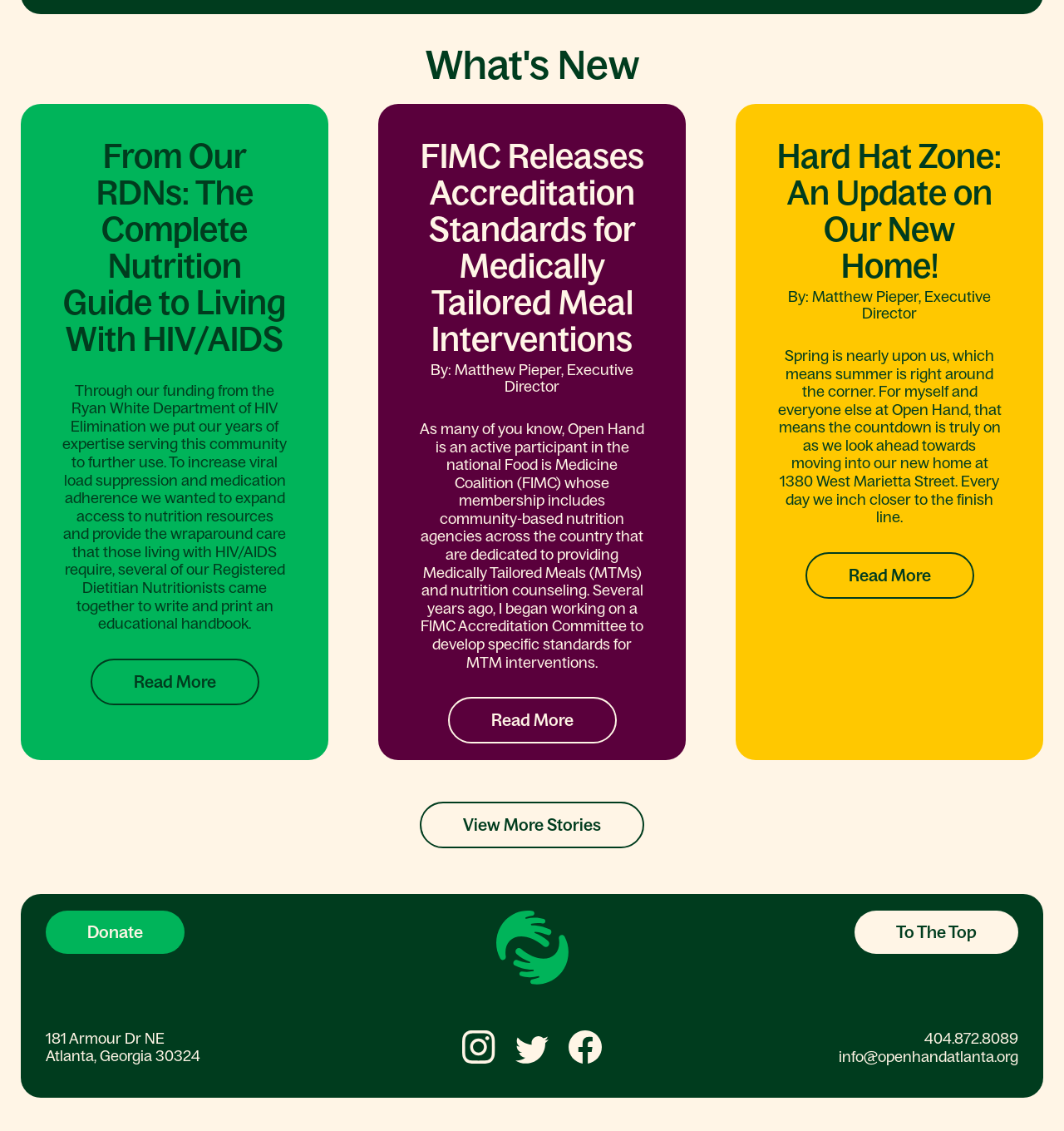Answer briefly with one word or phrase:
What is the address of Open Hand?

181 Armour Dr NE, Atlanta, Georgia 30324